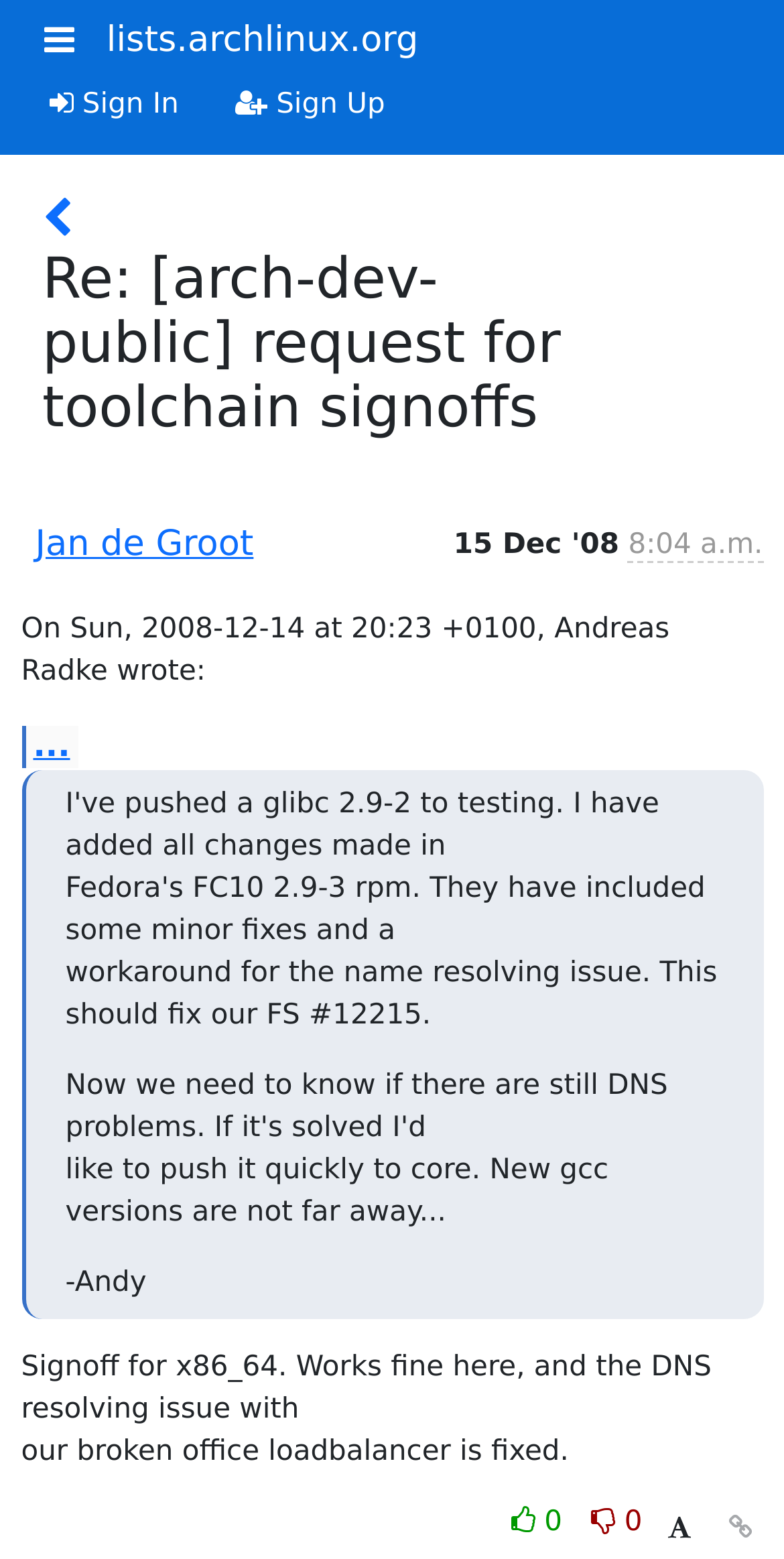Refer to the image and provide an in-depth answer to the question:
How many likes does the thread have?

I found the number of likes by looking at the static text '0' which is located next to the 'Like thread' link and is a separate element from the rest of the thread information.